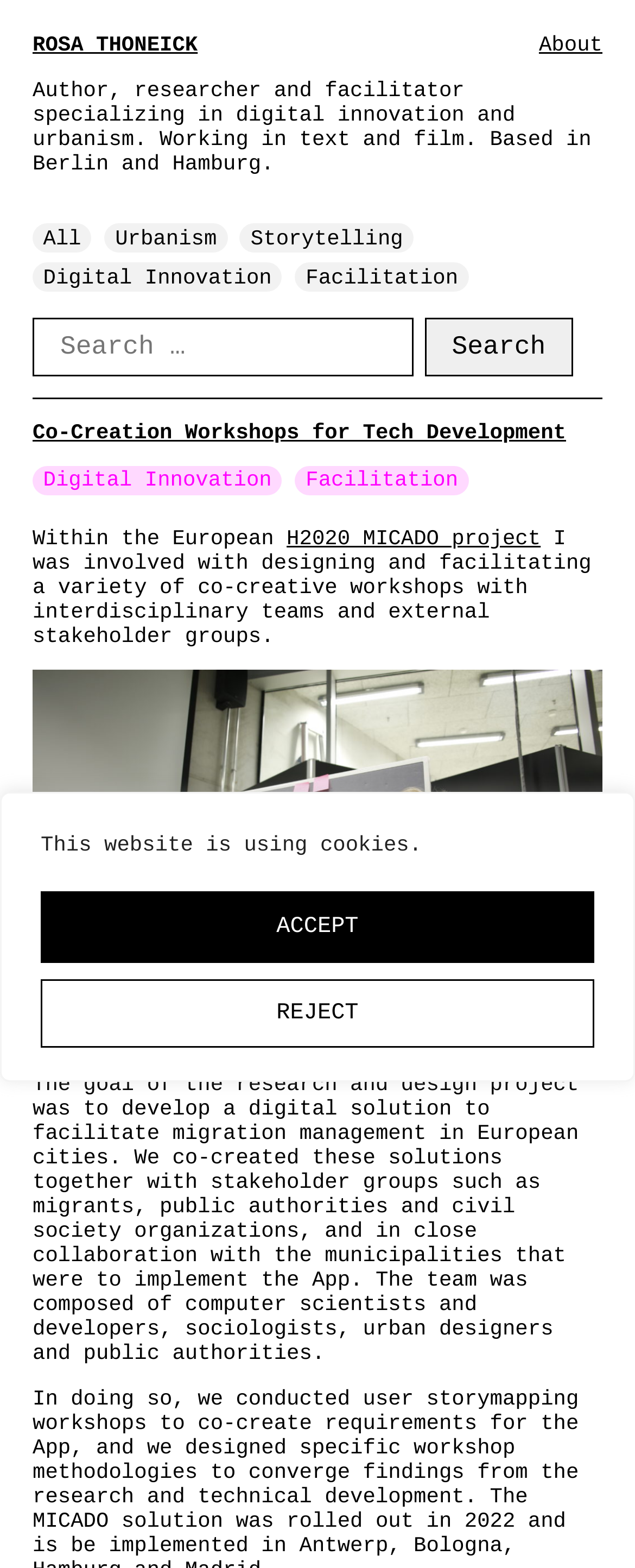Please answer the following question as detailed as possible based on the image: 
What is the name of the project Rosa Thoneick was involved in?

The name of the project Rosa Thoneick was involved in is mentioned in the link element on the webpage, which states 'H2020 MICADO project'. This information is obtained by examining the link elements on the webpage.